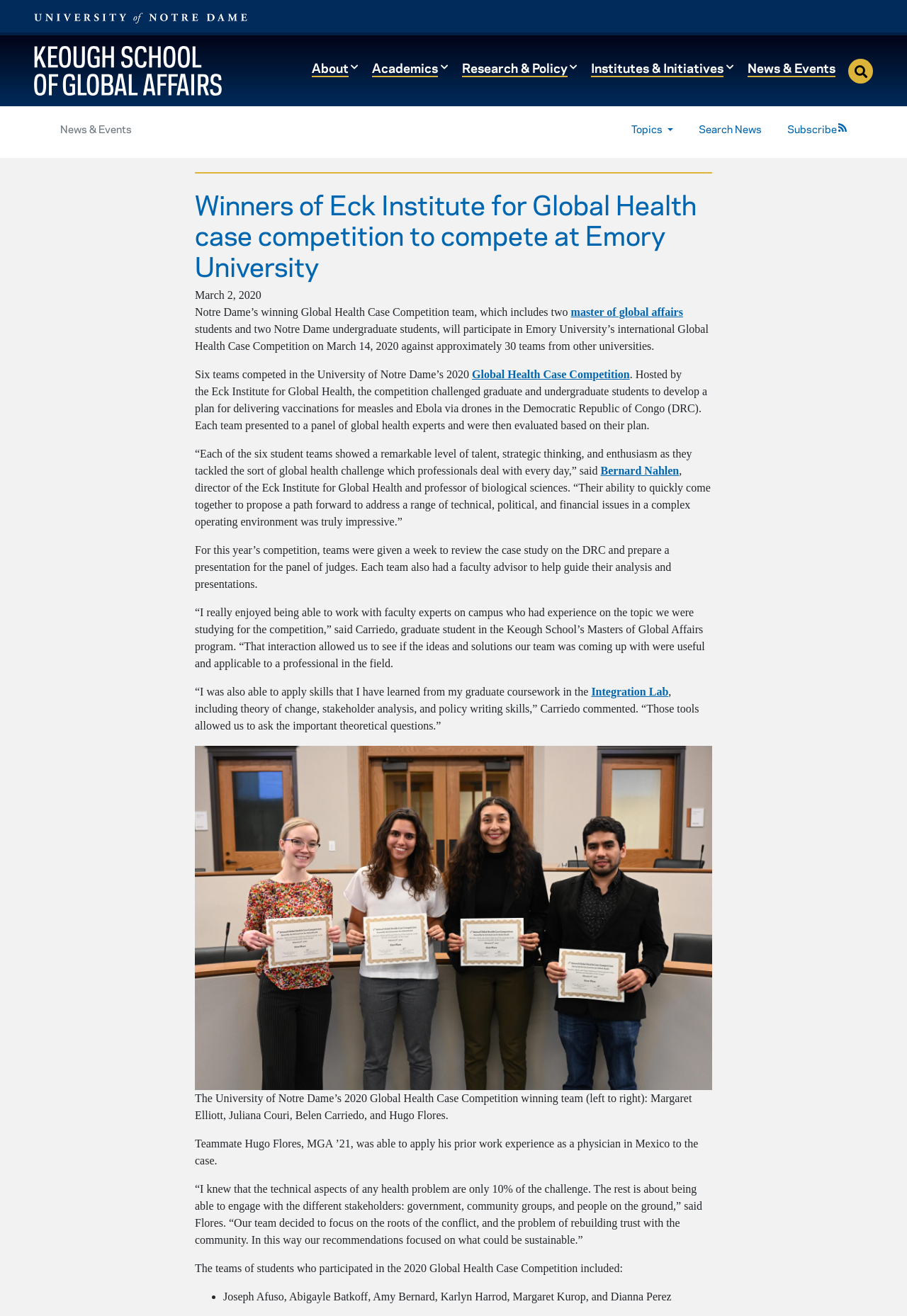Explain in detail what you observe on this webpage.

The webpage is about the Eck Archives of the Keough School at the University of Notre Dame. At the top, there is a University of Notre Dame logo and a link to the university's website. Below that, there are several navigation buttons, including "About", "Academics", "Research & Policy", "Institutes & Initiatives", and "News & Events". 

On the left side, there is a secondary navigation menu with links to "News & Events", "Topics", and "Search News". There is also a "Subscribe" button with a small icon next to it.

The main content of the page is an article about the winners of the Eck Institute for Global Health case competition. The article has a heading "Winners of Eck Institute for Global Health case competition to compete at Emory University" and is dated March 2, 2020. The article describes the competition, where six teams of graduate and undergraduate students developed a plan to deliver vaccinations for measles and Ebola via drones in the Democratic Republic of Congo. The winning team will participate in Emory University's international Global Health Case Competition.

The article includes several paragraphs of text, with quotes from the director of the Eck Institute for Global Health and one of the team members. There is also a figure with a caption describing the winning team.

At the bottom of the article, there is a list of the teams that participated in the competition.